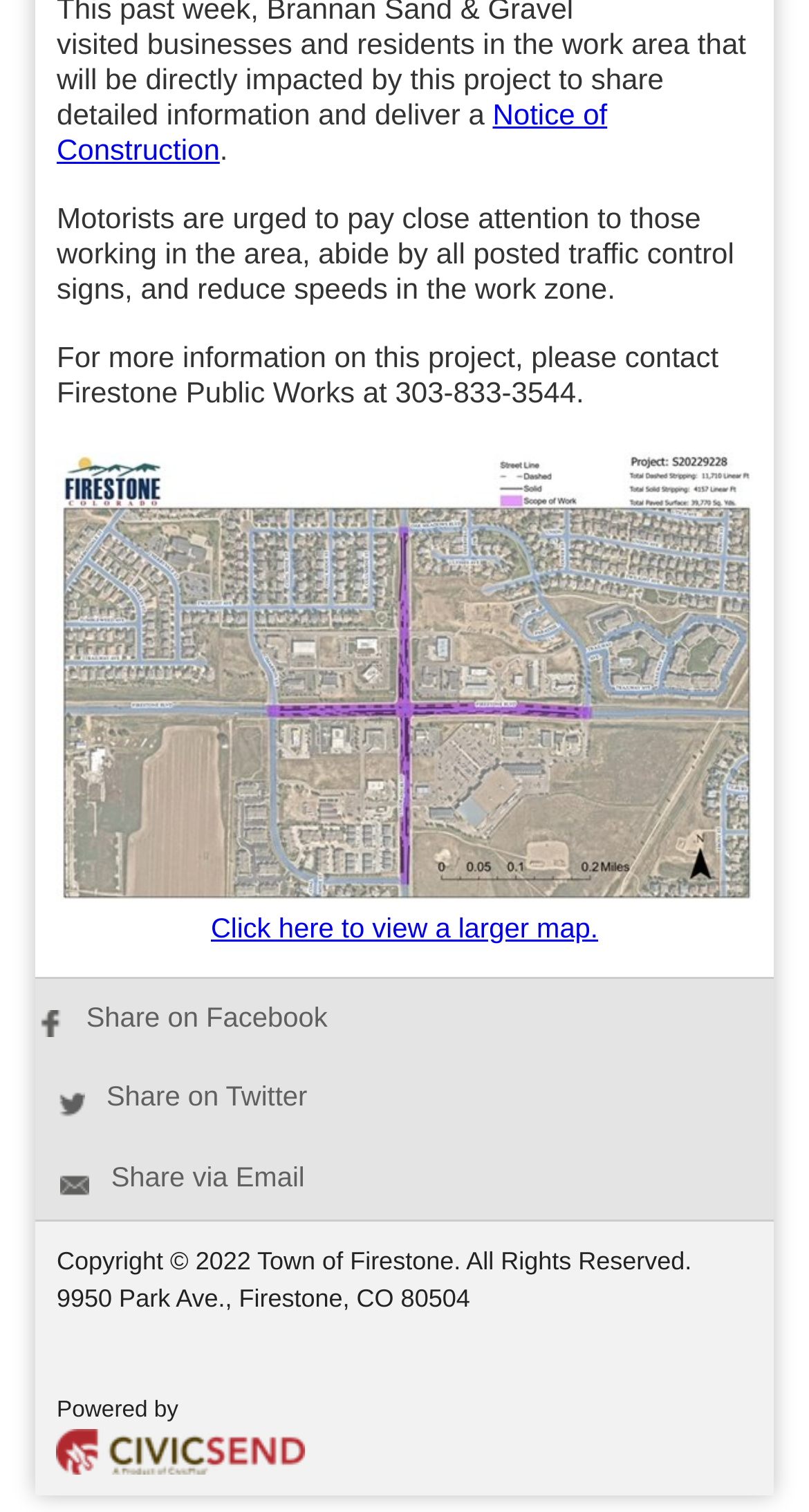What is the purpose of the construction project?
Can you provide an in-depth and detailed response to the question?

The purpose of the construction project can be inferred from the warning message 'Motorists are urged to pay close attention to those working in the area, abide by all posted traffic control signs, and reduce speeds in the work zone.' which suggests that the project is related to motorist safety.